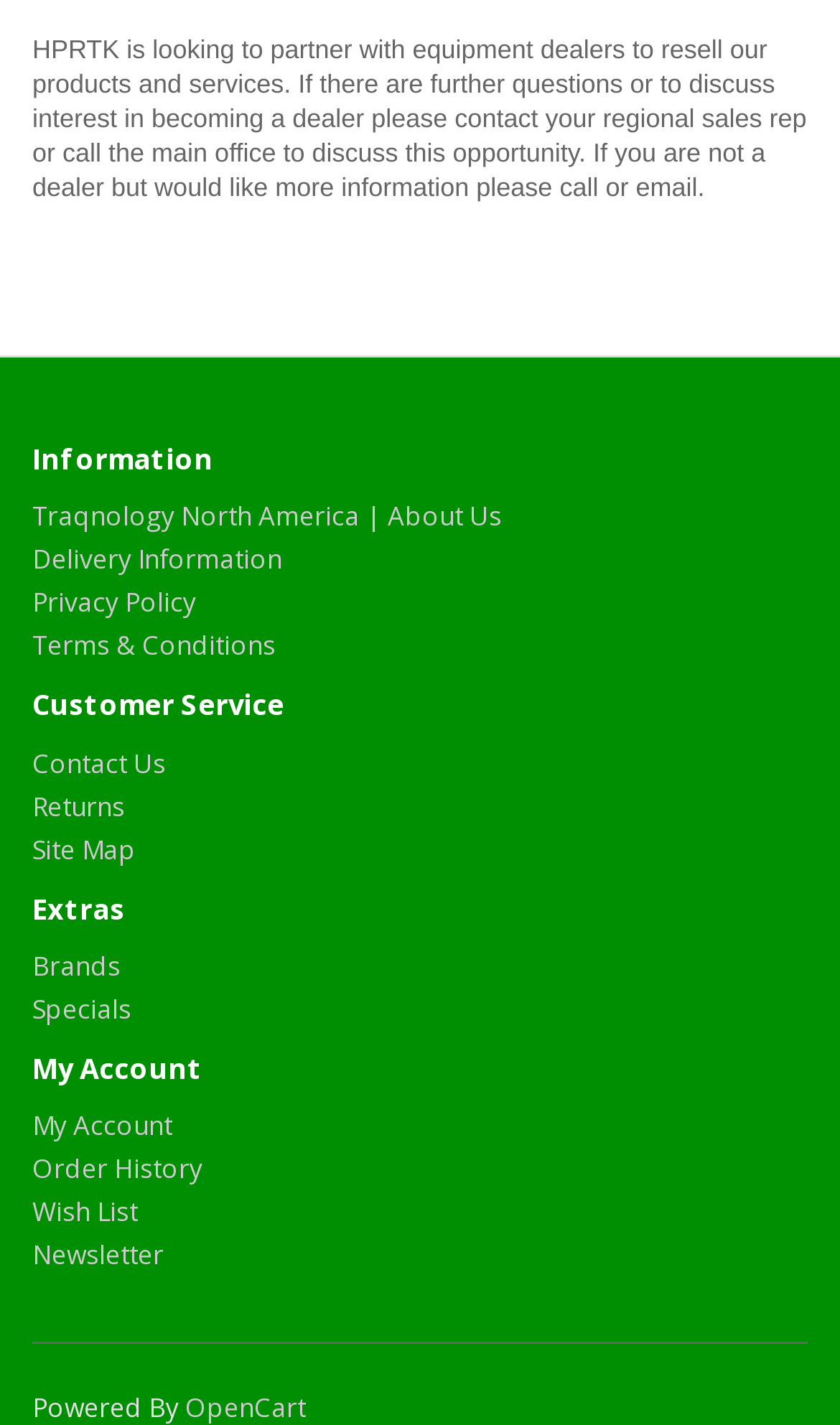Specify the bounding box coordinates of the area to click in order to execute this command: 'browse available brands'. The coordinates should consist of four float numbers ranging from 0 to 1, and should be formatted as [left, top, right, bottom].

[0.038, 0.665, 0.144, 0.69]